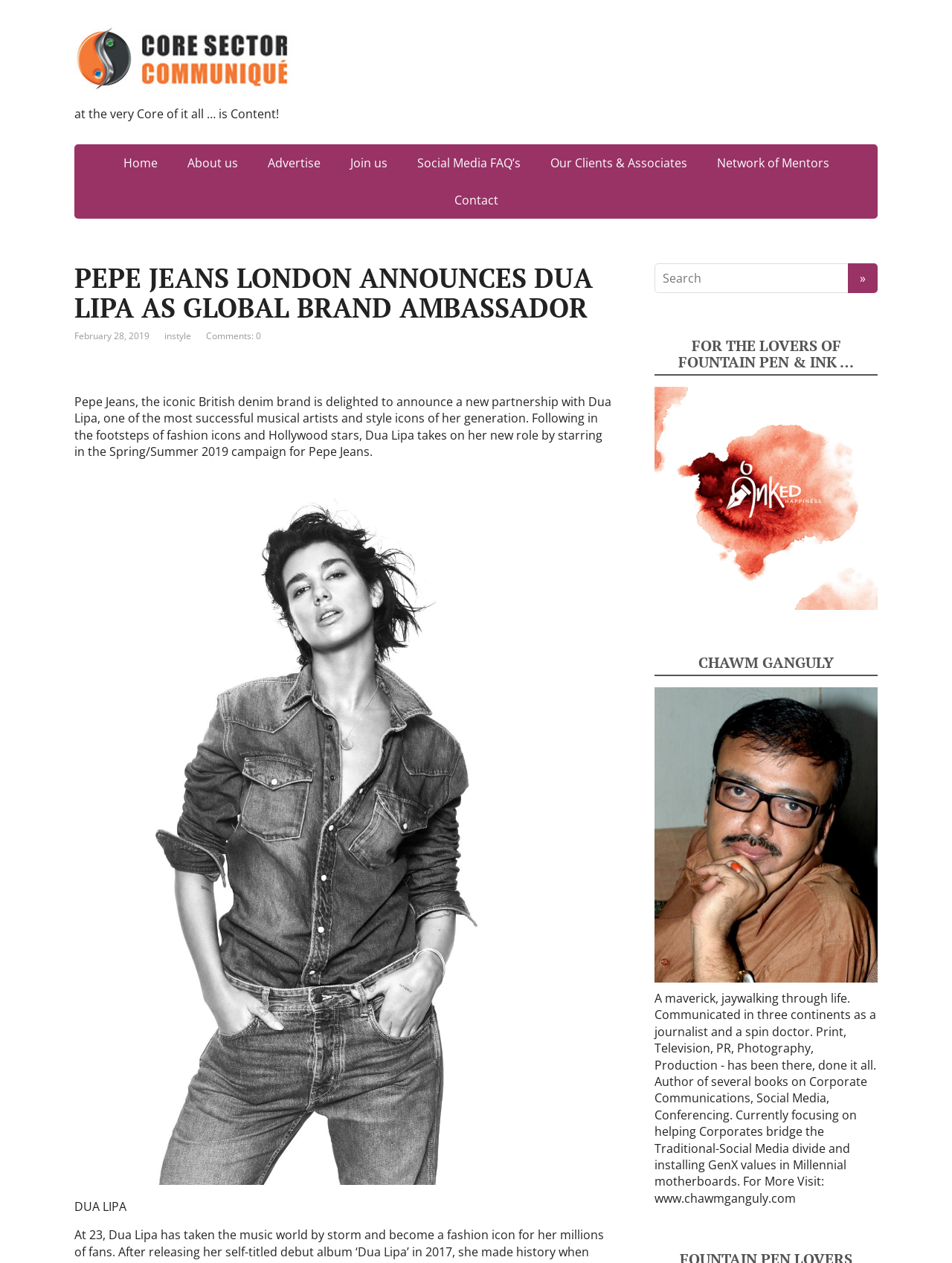Determine the bounding box coordinates of the clickable element to complete this instruction: "Visit the 'About us' page". Provide the coordinates in the format of four float numbers between 0 and 1, [left, top, right, bottom].

[0.182, 0.114, 0.264, 0.144]